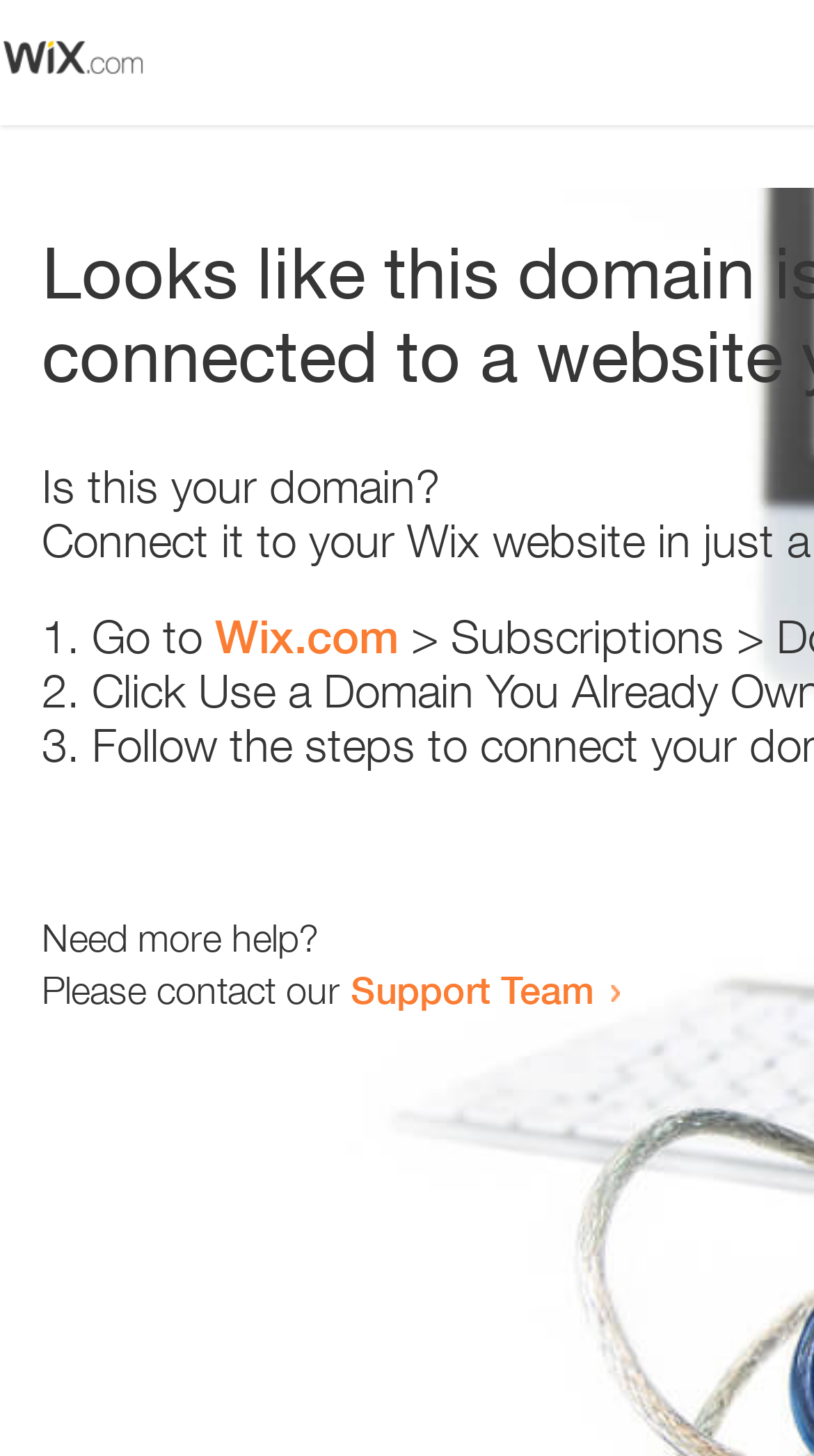What is the tone of the webpage?
Give a detailed explanation using the information visible in the image.

The webpage provides a series of steps and links to help the user resolve the issue, and also offers contact information for further assistance. The tone of the webpage is therefore helpful and supportive.